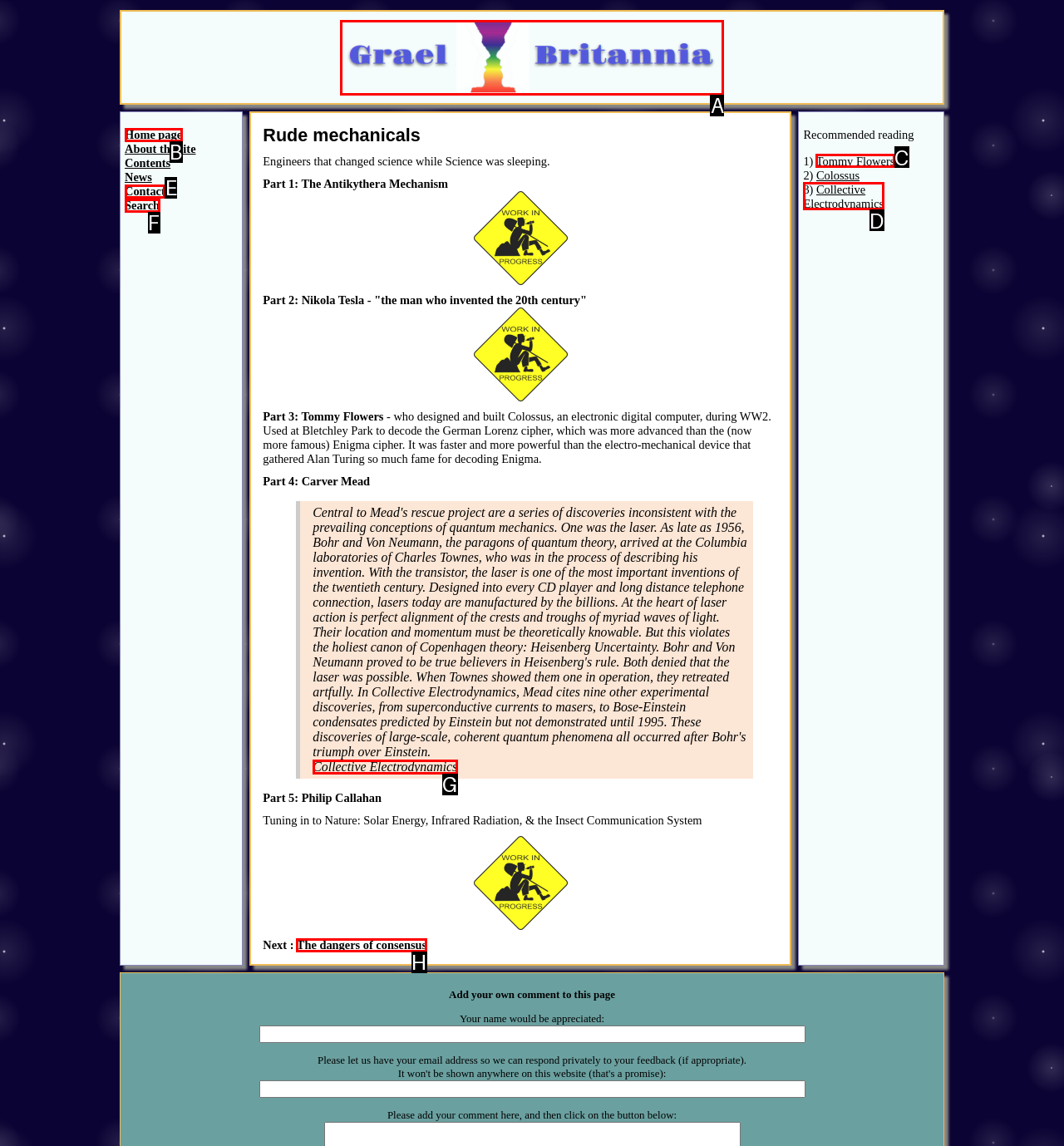Identify which HTML element aligns with the description: The dangers of consensus
Answer using the letter of the correct choice from the options available.

H